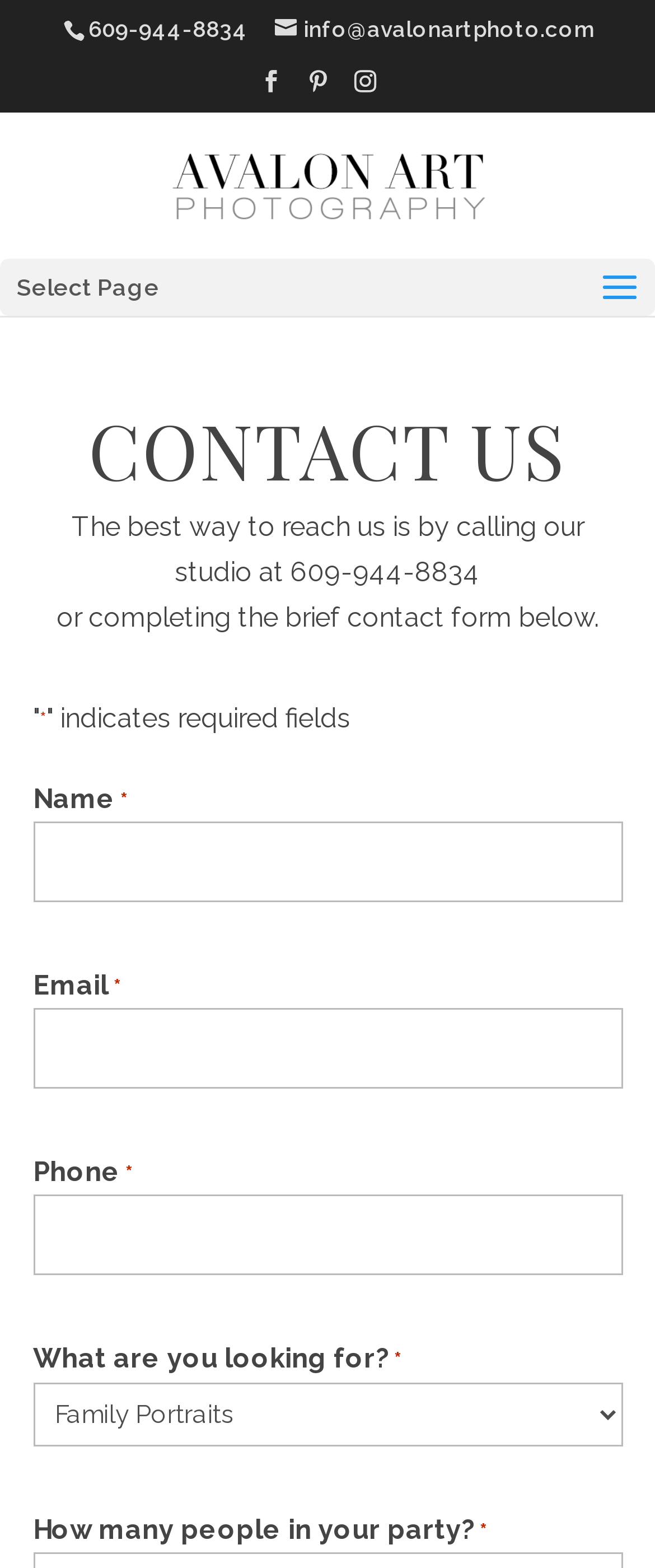Provide the bounding box coordinates of the area you need to click to execute the following instruction: "Open Pinterest".

[0.469, 0.045, 0.503, 0.072]